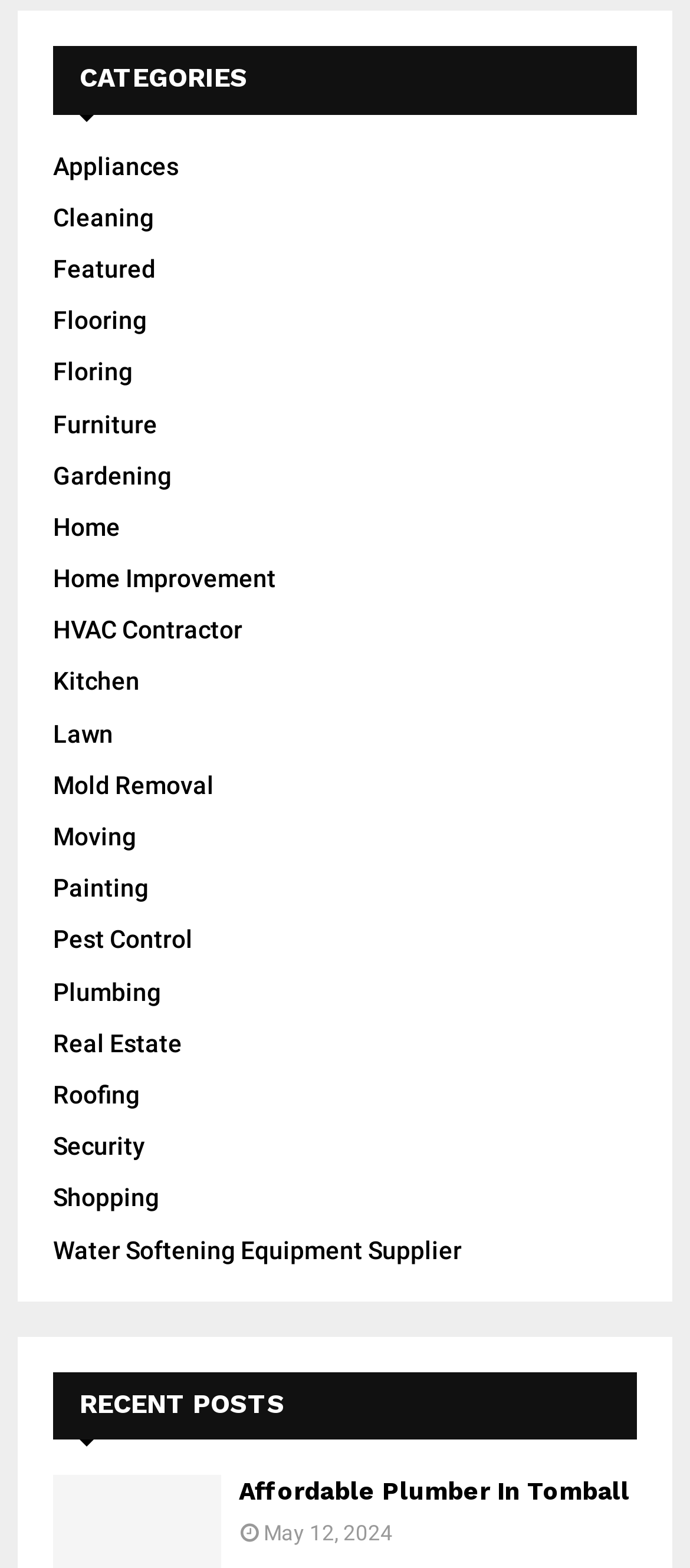What is the latest post?
Using the information from the image, provide a comprehensive answer to the question.

I looked for the heading 'RECENT POSTS' and found a subheading 'Affordable Plumber In Tomball' which appears to be the latest post.